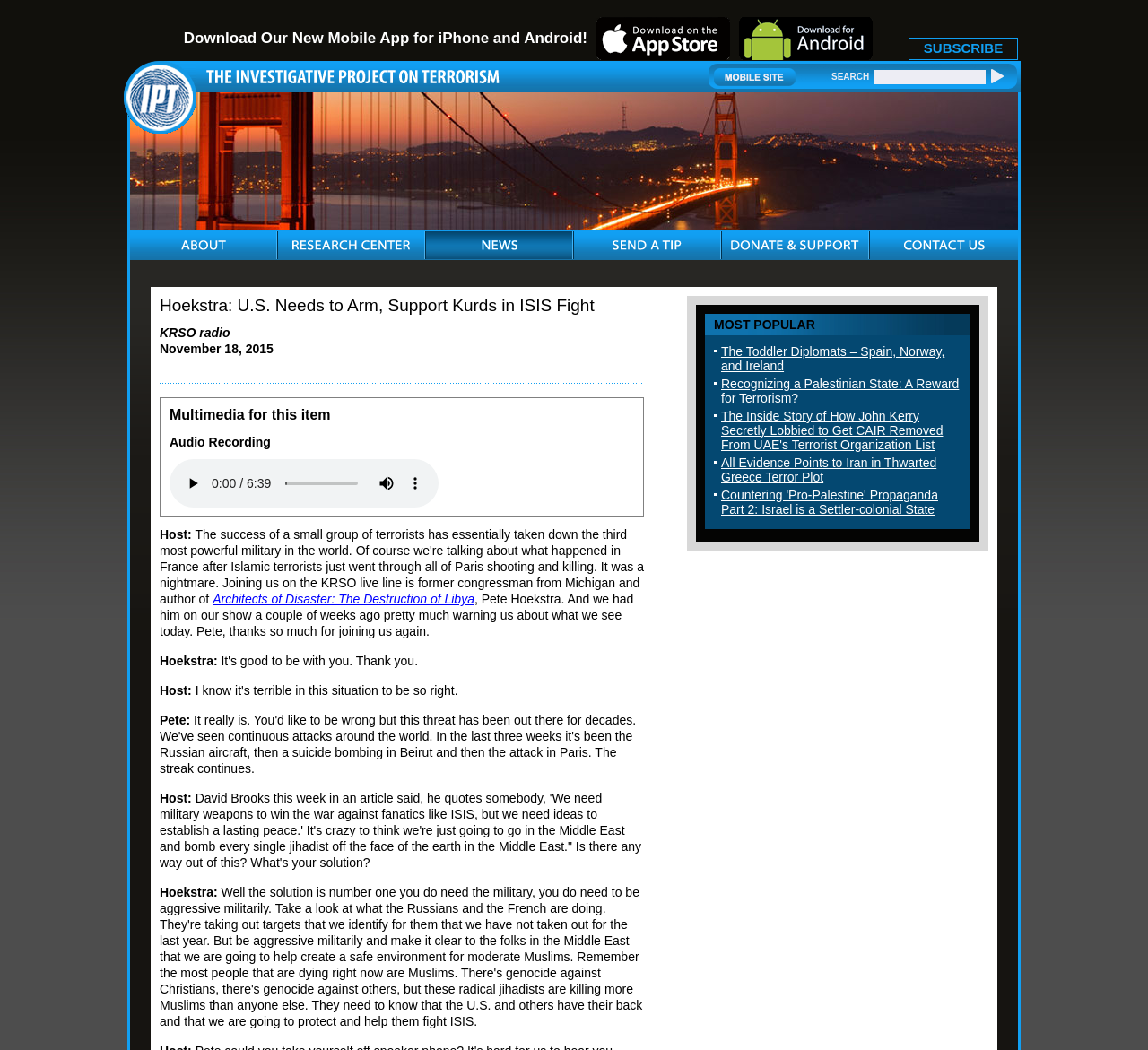Can you provide the bounding box coordinates for the element that should be clicked to implement the instruction: "Subscribe"?

[0.791, 0.036, 0.887, 0.057]